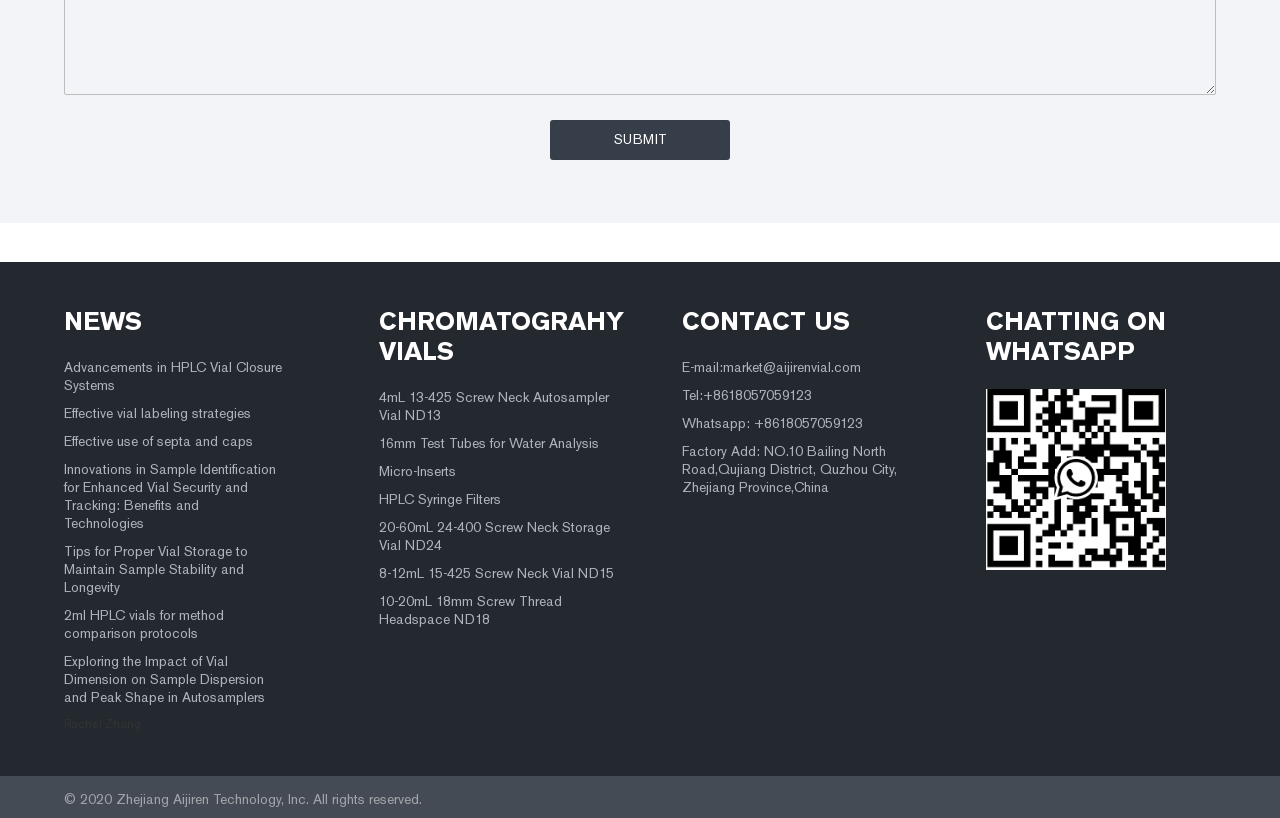What is the purpose of the 'Submit' button?
Based on the screenshot, respond with a single word or phrase.

To submit